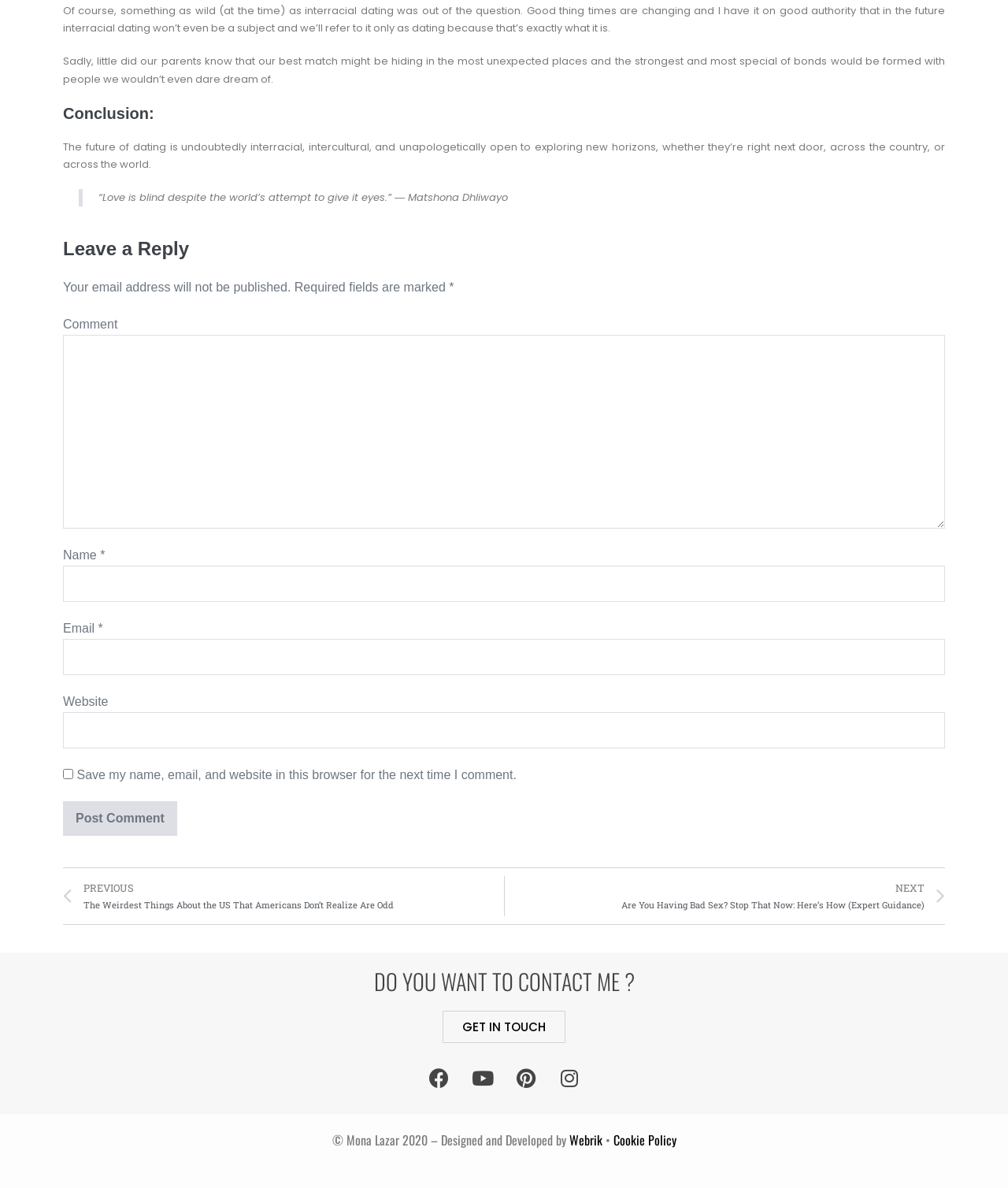Find and specify the bounding box coordinates that correspond to the clickable region for the instruction: "Leave a comment".

[0.062, 0.267, 0.117, 0.278]